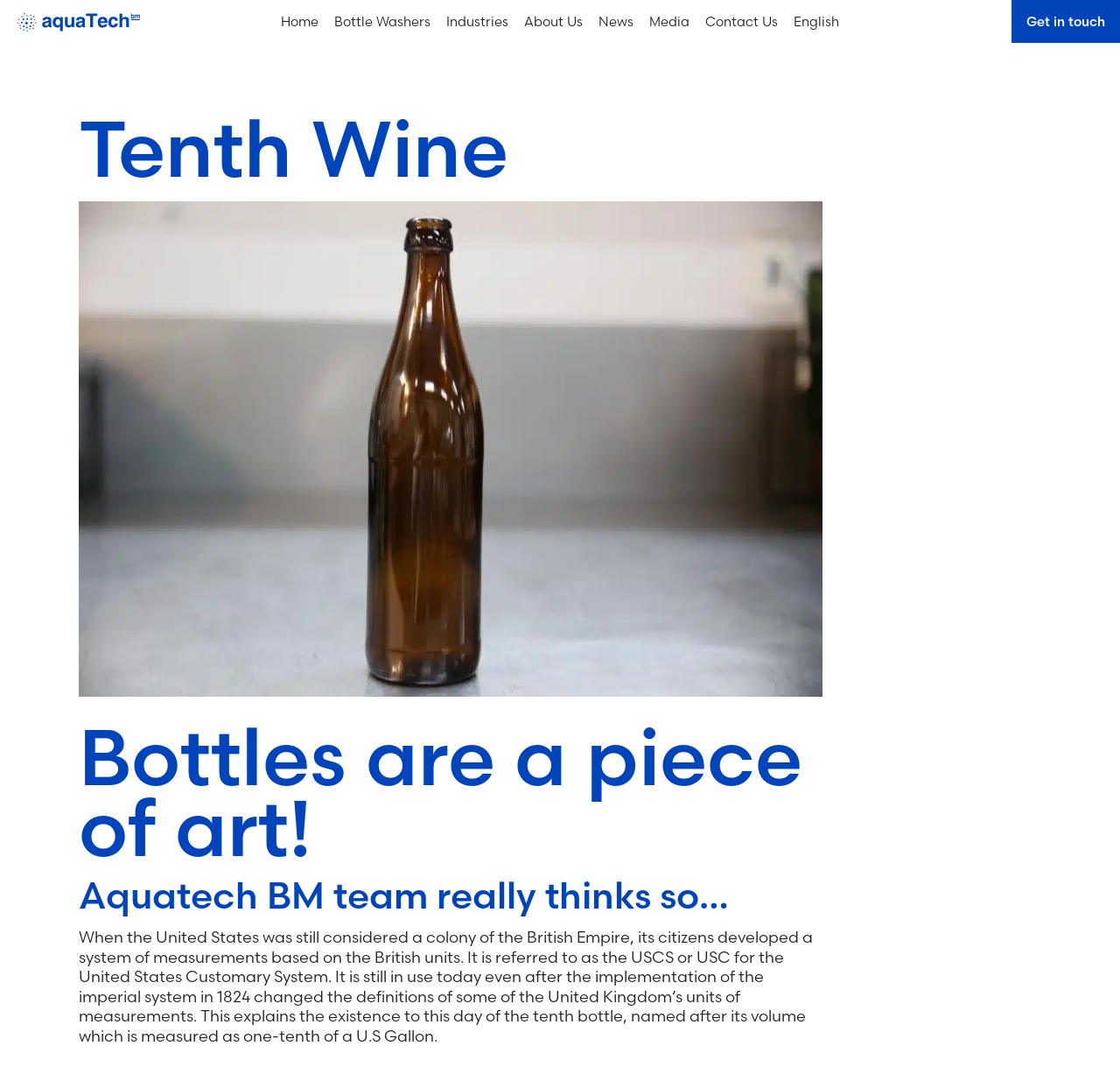What is the volume of a tenth bottle?
Provide a detailed and well-explained answer to the question.

The volume of a tenth bottle is obtained from the StaticText element 'When the United States was still considered a colony of the British Empire, its citizens developed a system of measurements based on the British units...' with bounding box coordinates [0.07, 0.863, 0.726, 0.974].